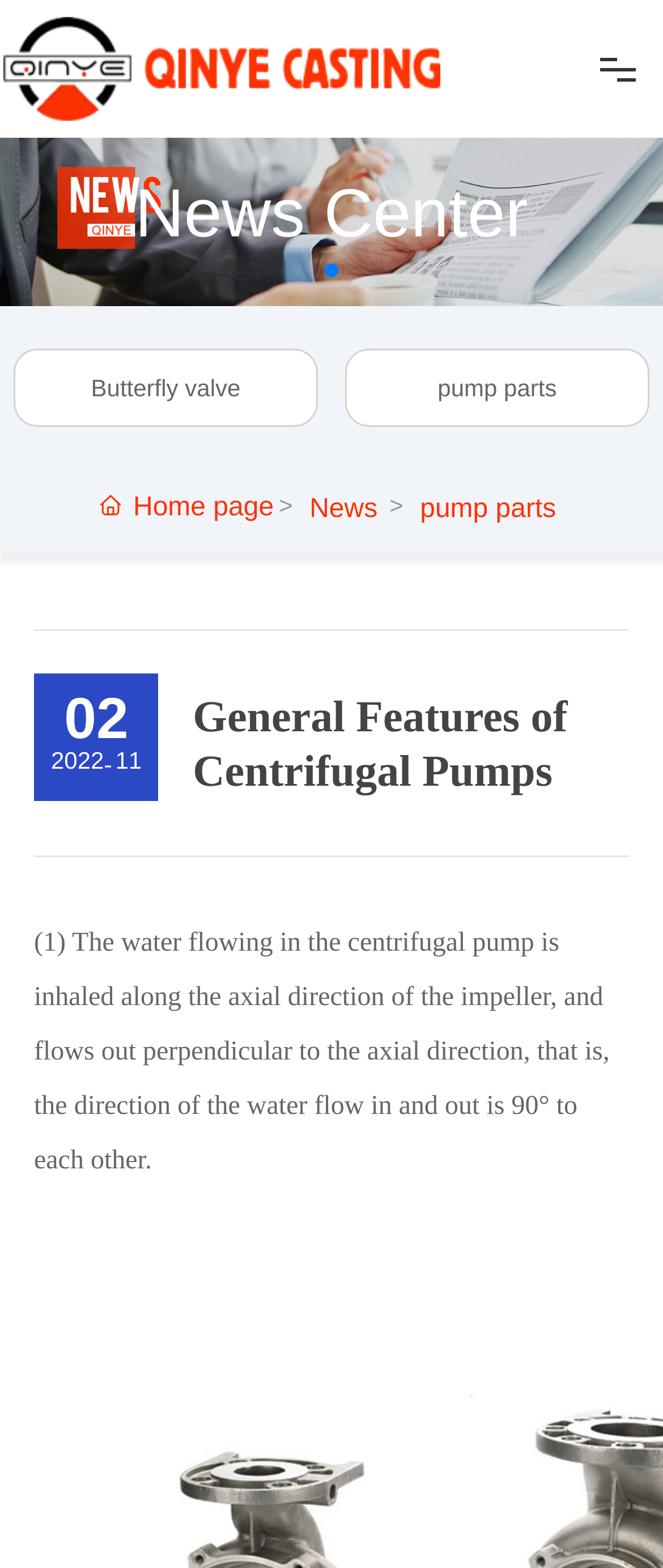What is the direction of the water flow in and out of the centrifugal pump?
Please provide a comprehensive answer based on the information in the image.

I found a StaticText element with the text '(1) The water flowing in the centrifugal pump is inhaled along the axial direction of the impeller, and flows out perpendicular to the axial direction, that is, the direction of the water flow in and out is 90° to each other.' at a bounding box coordinate of [0.051, 0.592, 0.919, 0.749], which provides the answer to the question.